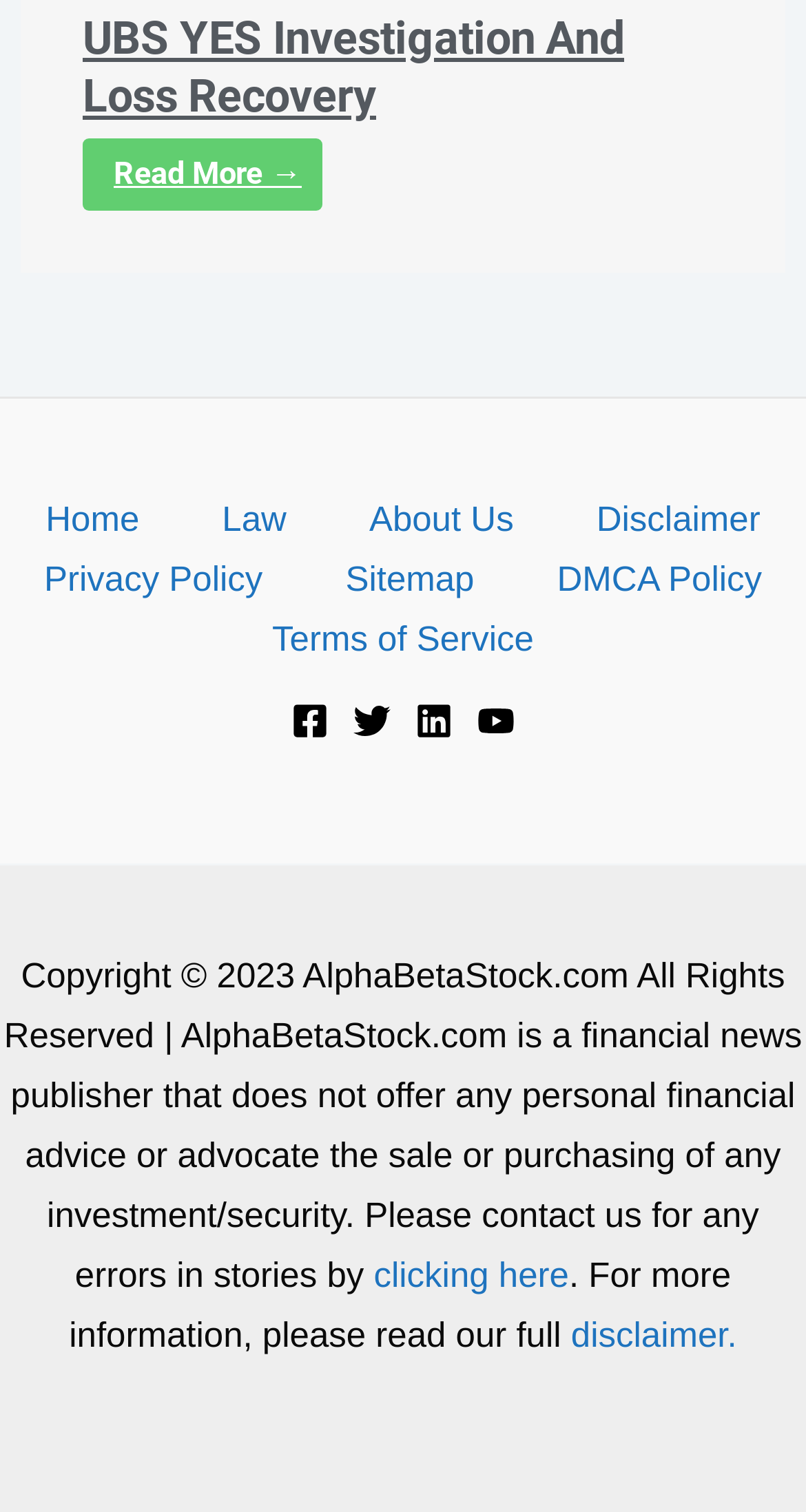What is the year of copyright mentioned at the bottom?
Refer to the screenshot and answer in one word or phrase.

2023